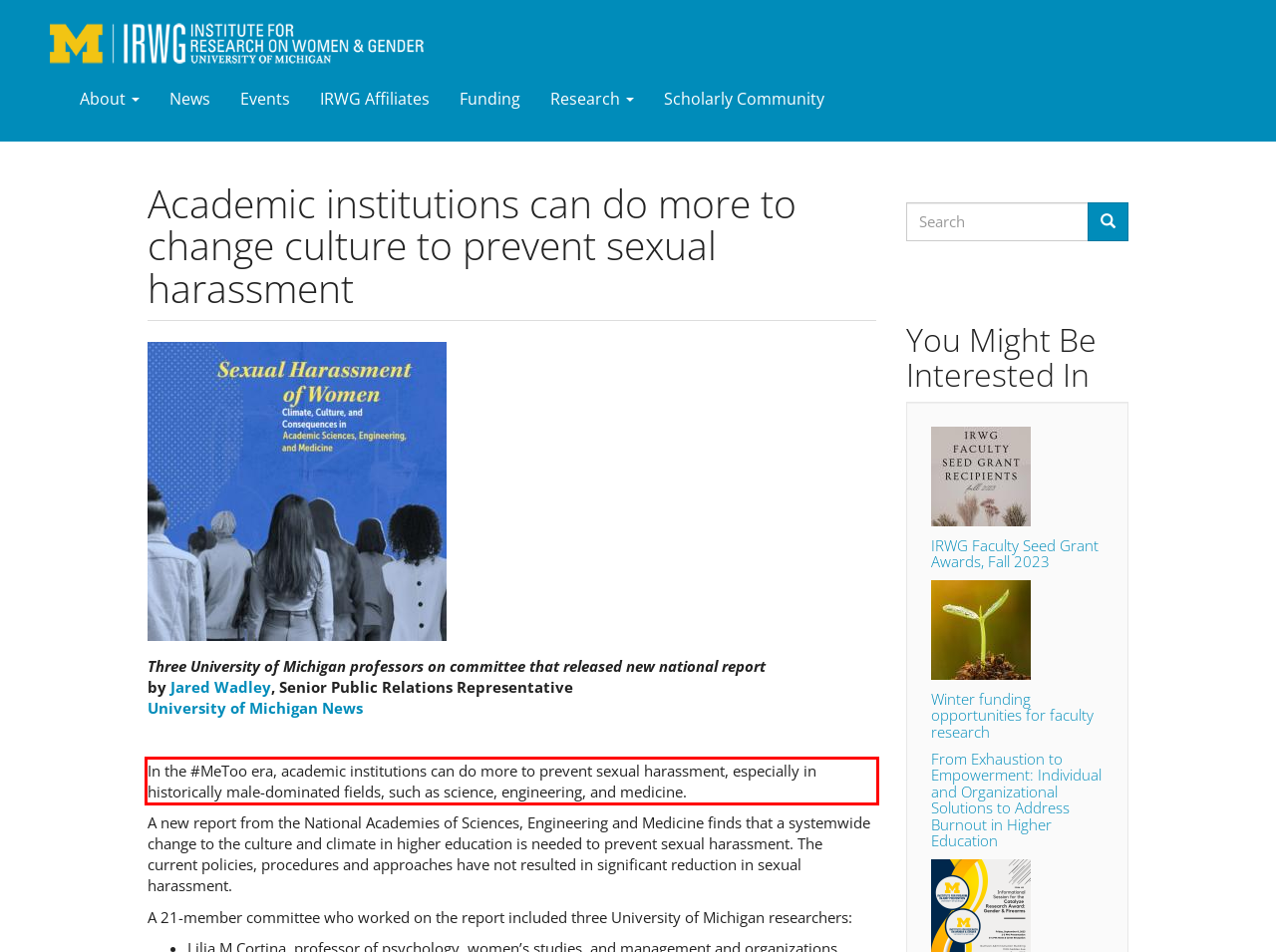Locate the red bounding box in the provided webpage screenshot and use OCR to determine the text content inside it.

In the #MeToo era, academic institutions can do more to prevent sexual harassment, especially in historically male-dominated fields, such as science, engineering, and medicine.